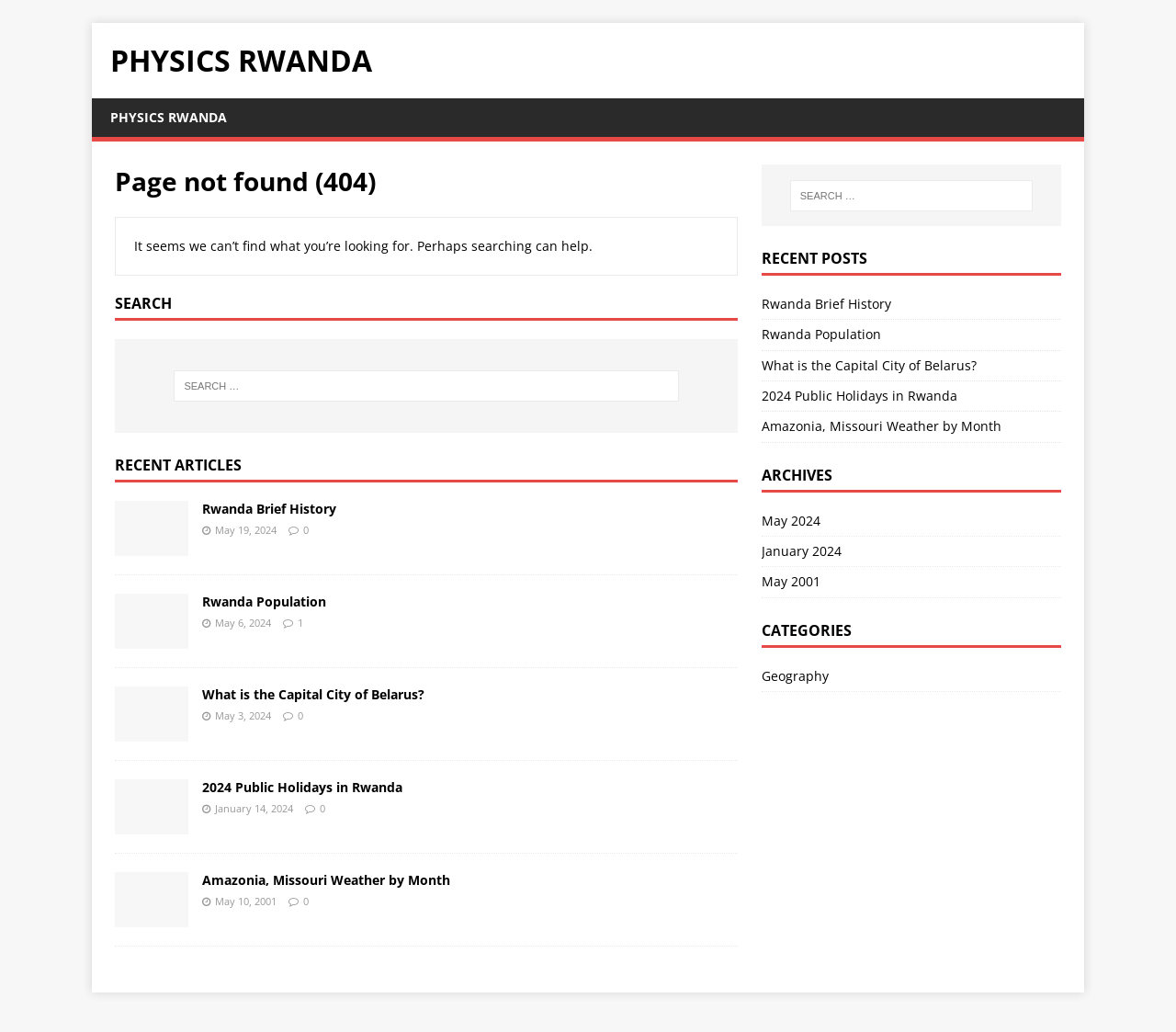What is the category of the article 'What is the Capital City of Belarus?'?
Please provide a detailed and comprehensive answer to the question.

The article 'What is the Capital City of Belarus?' is listed under the 'CATEGORIES' section, and it is categorized under 'Geography'. This suggests that the article is related to geographical information or facts.